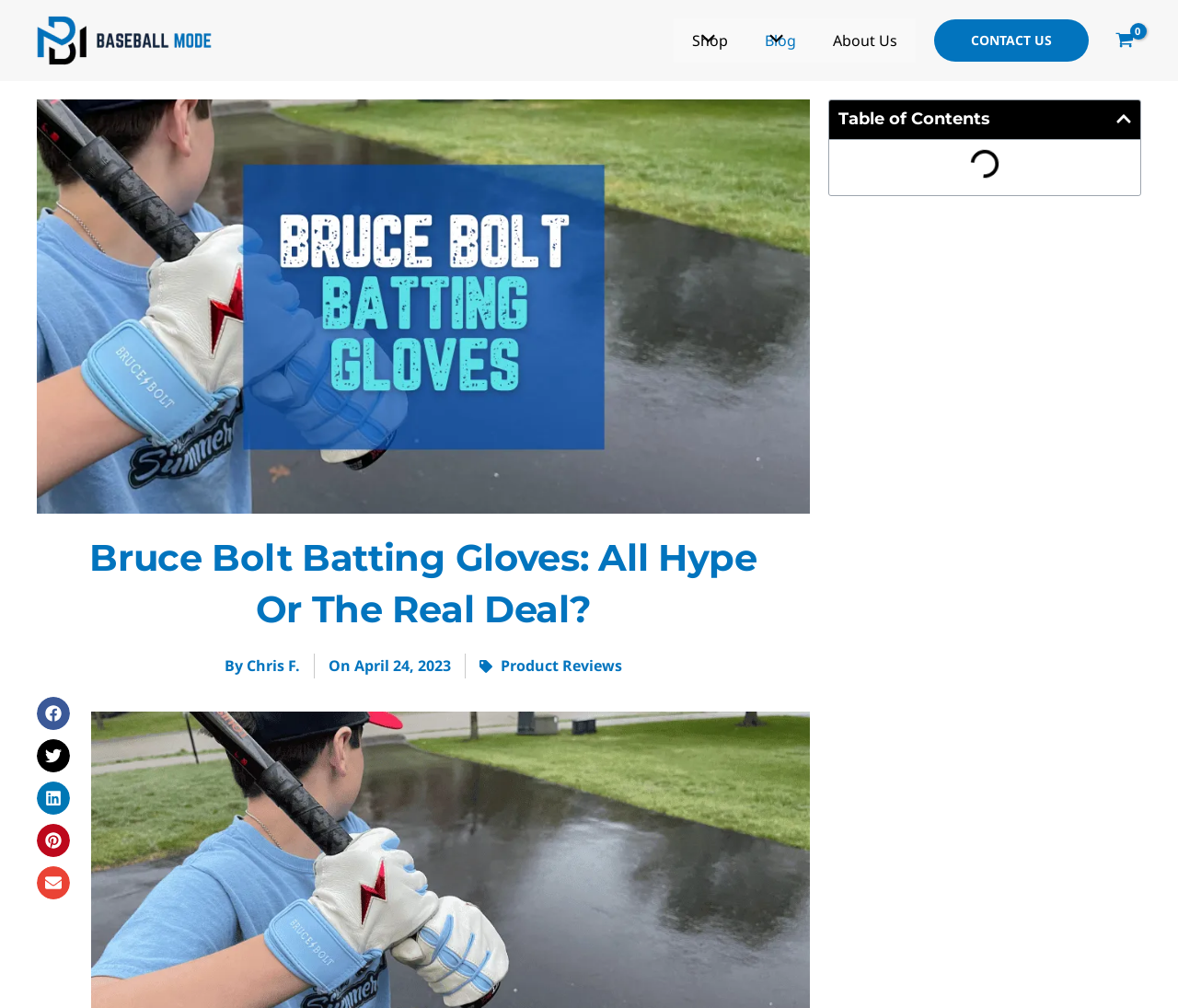Please determine the bounding box coordinates of the element's region to click in order to carry out the following instruction: "Close the table of contents". The coordinates should be four float numbers between 0 and 1, i.e., [left, top, right, bottom].

[0.703, 0.099, 0.969, 0.137]